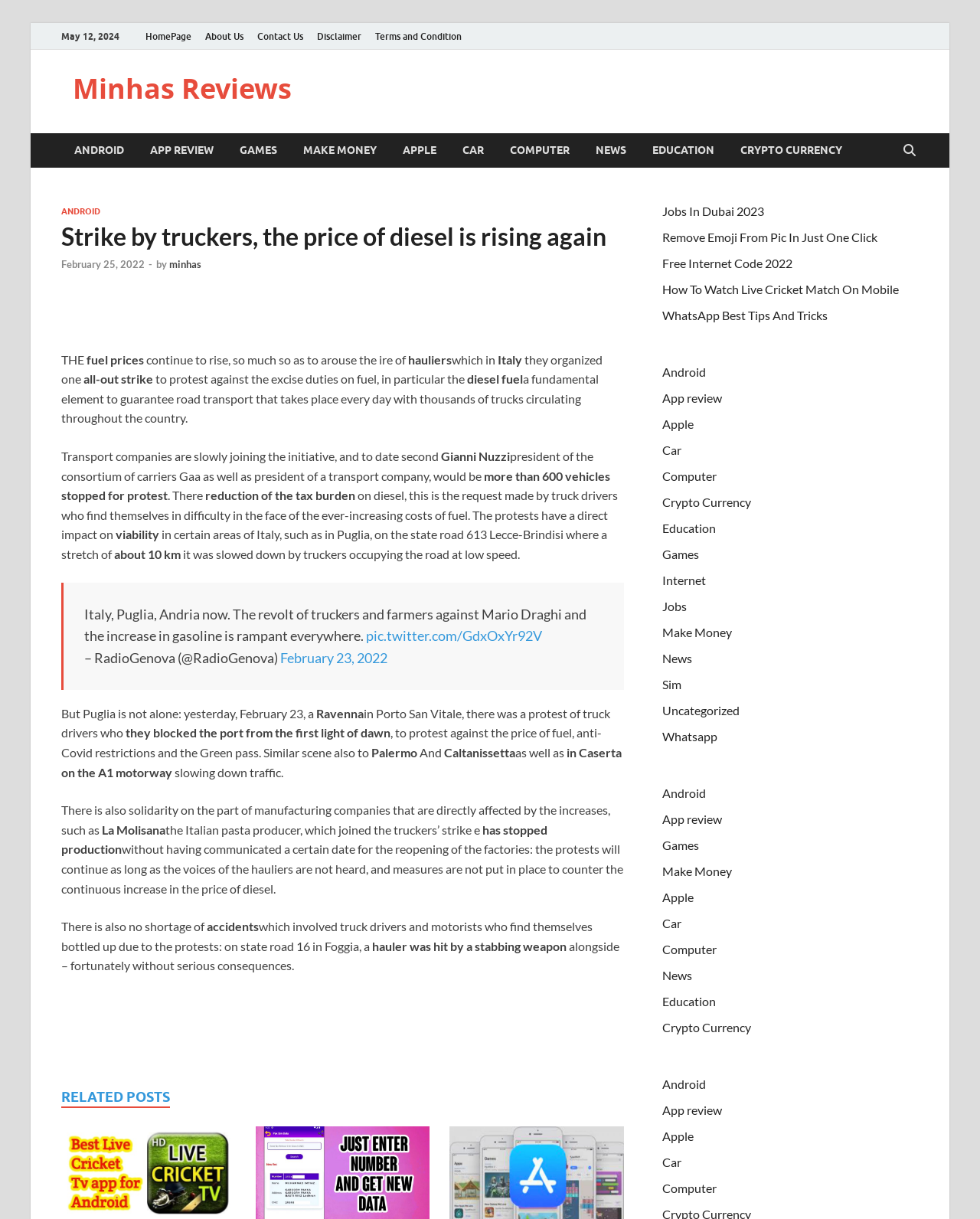Please analyze the image and provide a thorough answer to the question:
What is the reason for the protests according to the article?

The reason for the protests according to the article is the price of fuel, as mentioned in the article 'the protests have a direct impact on viability in certain areas of Italy, such as in Puglia, on the state road 613 Lecce-Brindisi where a stretch of about 10 km...'.